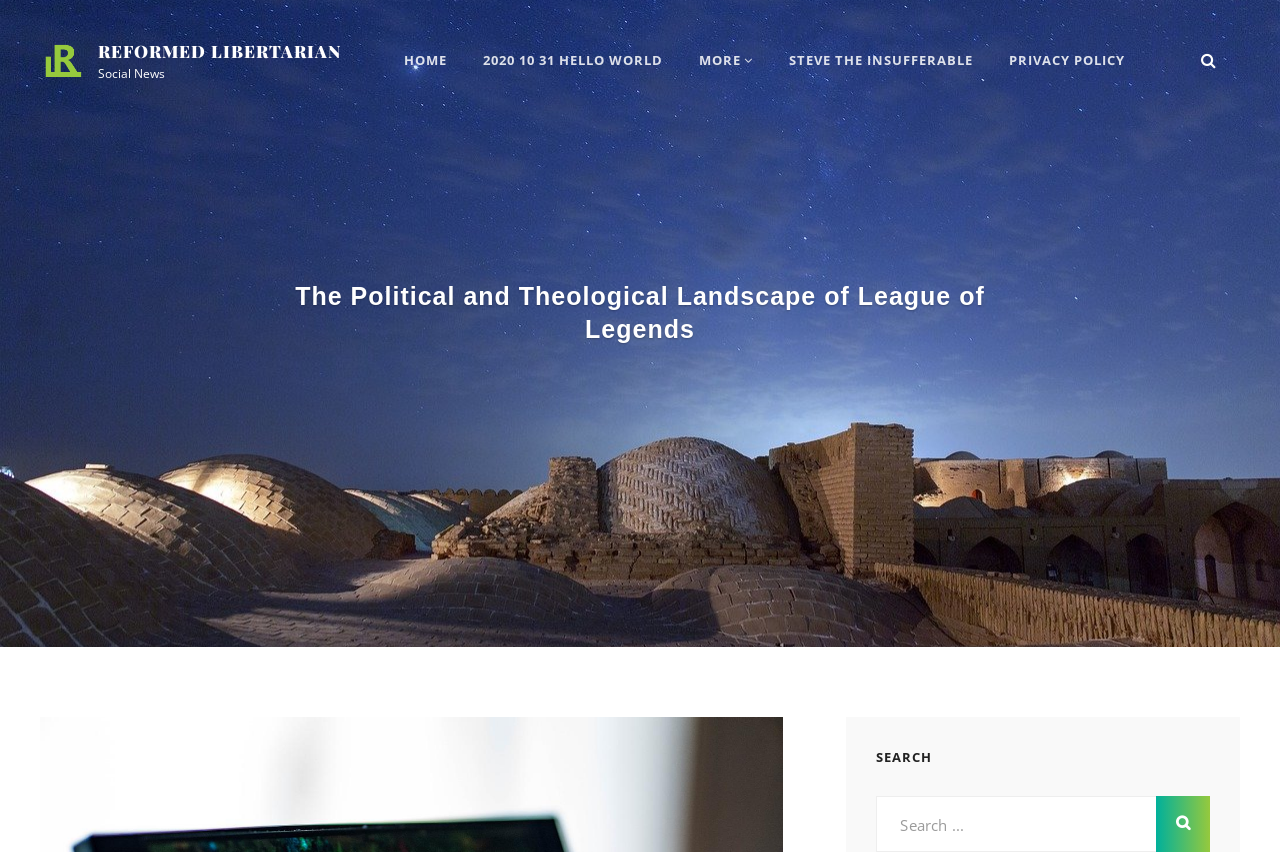Identify the bounding box coordinates for the region to click in order to carry out this instruction: "view privacy policy". Provide the coordinates using four float numbers between 0 and 1, formatted as [left, top, right, bottom].

[0.775, 0.034, 0.891, 0.107]